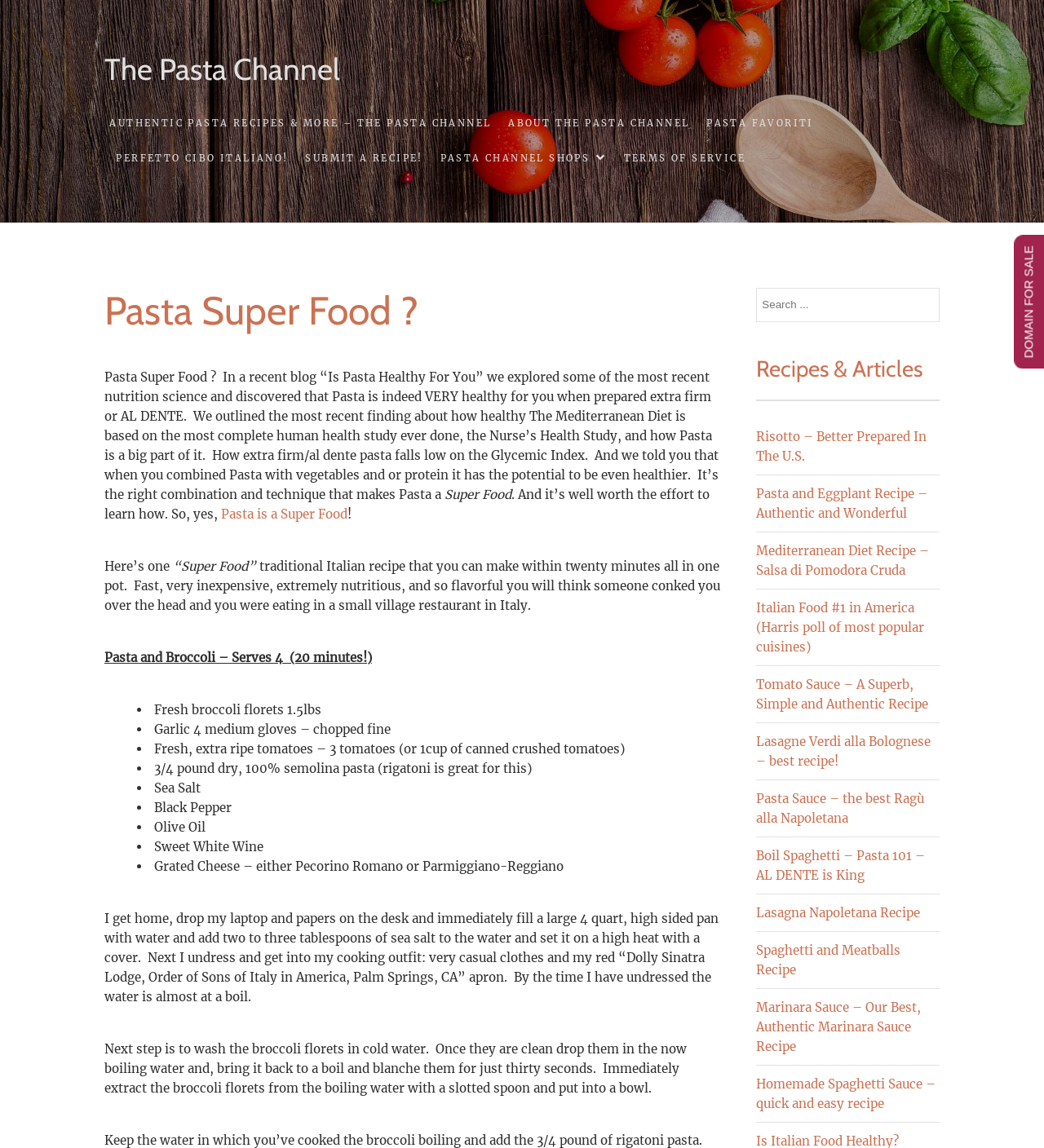Offer a meticulous description of the webpage's structure and content.

The webpage is about The Pasta Channel, a website focused on pasta recipes and Italian cuisine. At the top, there is a heading that reads "The Pasta Channel" and a link with the same text. Below this, there are several links to different sections of the website, including "AUTHENTIC PASTA RECIPES & MORE", "ABOUT THE PASTA CHANNEL", "PASTA FAVORITI", and others.

On the left side of the page, there is a section with a heading "Pasta Super Food?" and a subheading that discusses the health benefits of pasta when prepared extra firm or al dente. This section includes several paragraphs of text that explore the nutritional benefits of pasta and its role in the Mediterranean Diet.

Below this section, there is a recipe for "Pasta and Broccoli" that serves four people and can be prepared in 20 minutes. The recipe includes a list of ingredients, including broccoli, garlic, tomatoes, pasta, and cheese, and provides step-by-step instructions for preparing the dish.

On the right side of the page, there is a search bar with a label "Search for:" and a heading "Recipes & Articles" that links to various pasta recipes and articles about Italian cuisine. These links include "Risotto – Better Prepared In The U.S", "Pasta and Eggplant Recipe – Authentic and Wonderful", and others.

At the bottom of the page, there is a link to go back to the top of the page, represented by an upward arrow "↑".